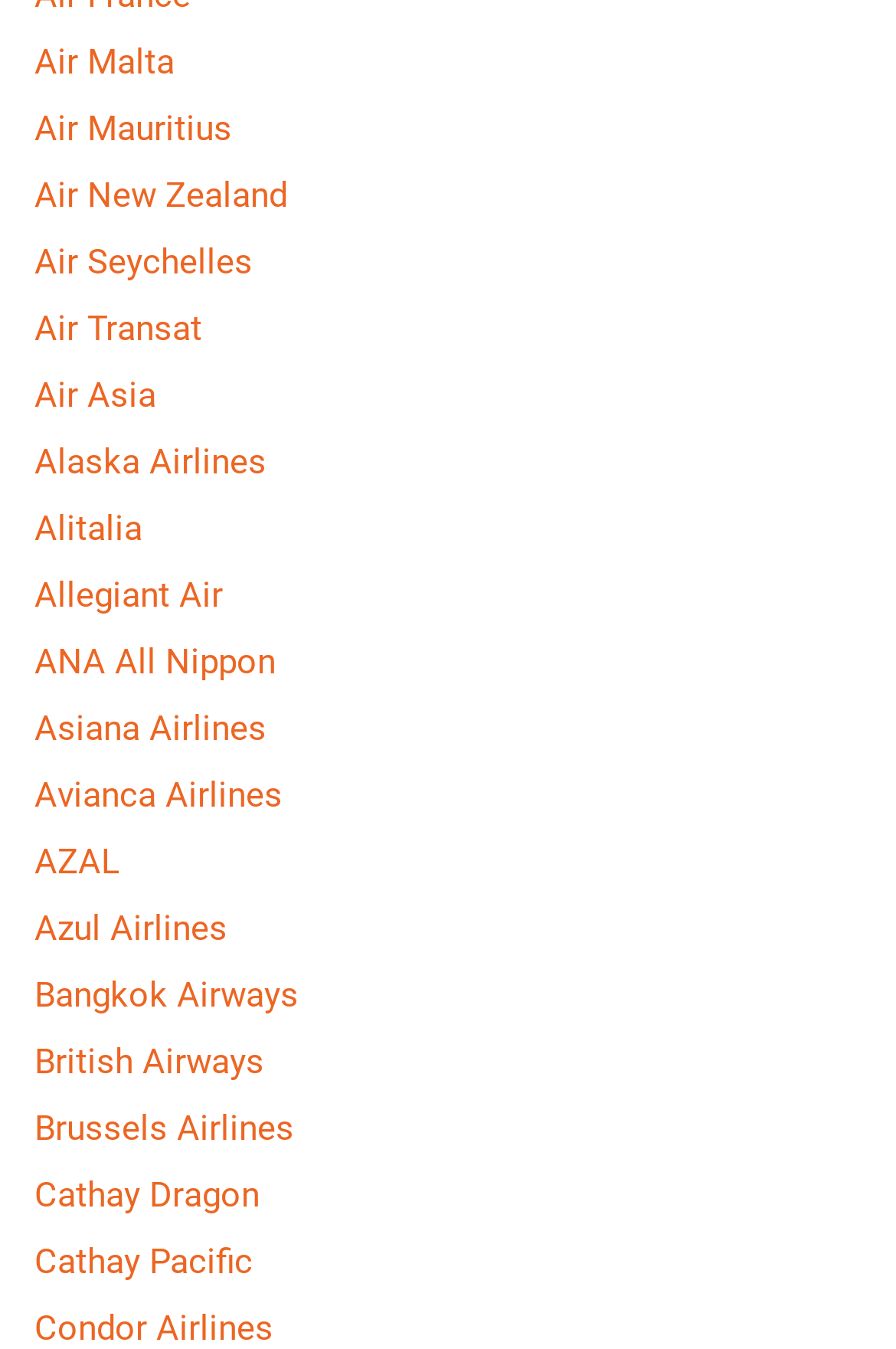How many airlines are listed?
Based on the image, give a concise answer in the form of a single word or short phrase.

23